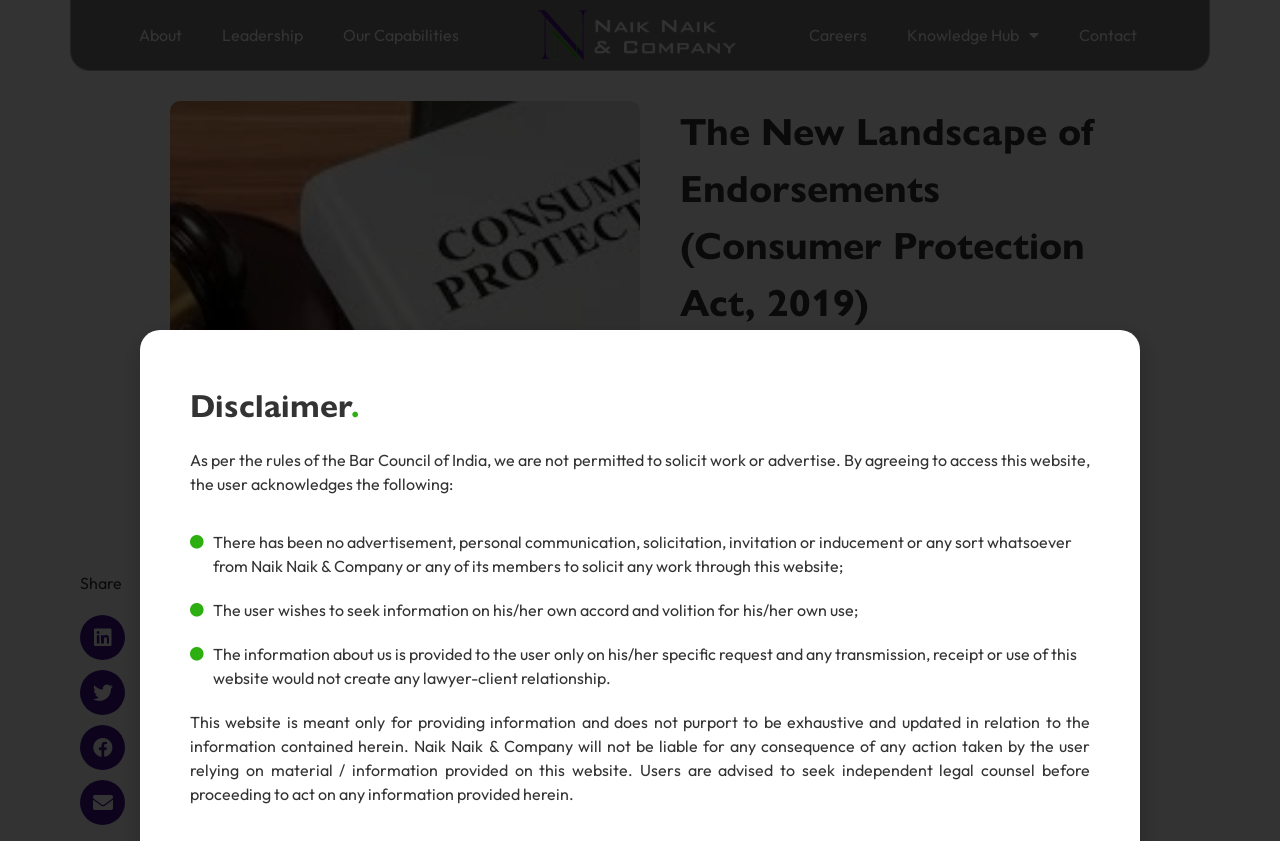Please look at the image and answer the question with a detailed explanation: What is the name of the author of the article?

I found the name of the author of the article by looking at the text 'Vasundhara Kuthiala' which is displayed prominently below the title of the article.